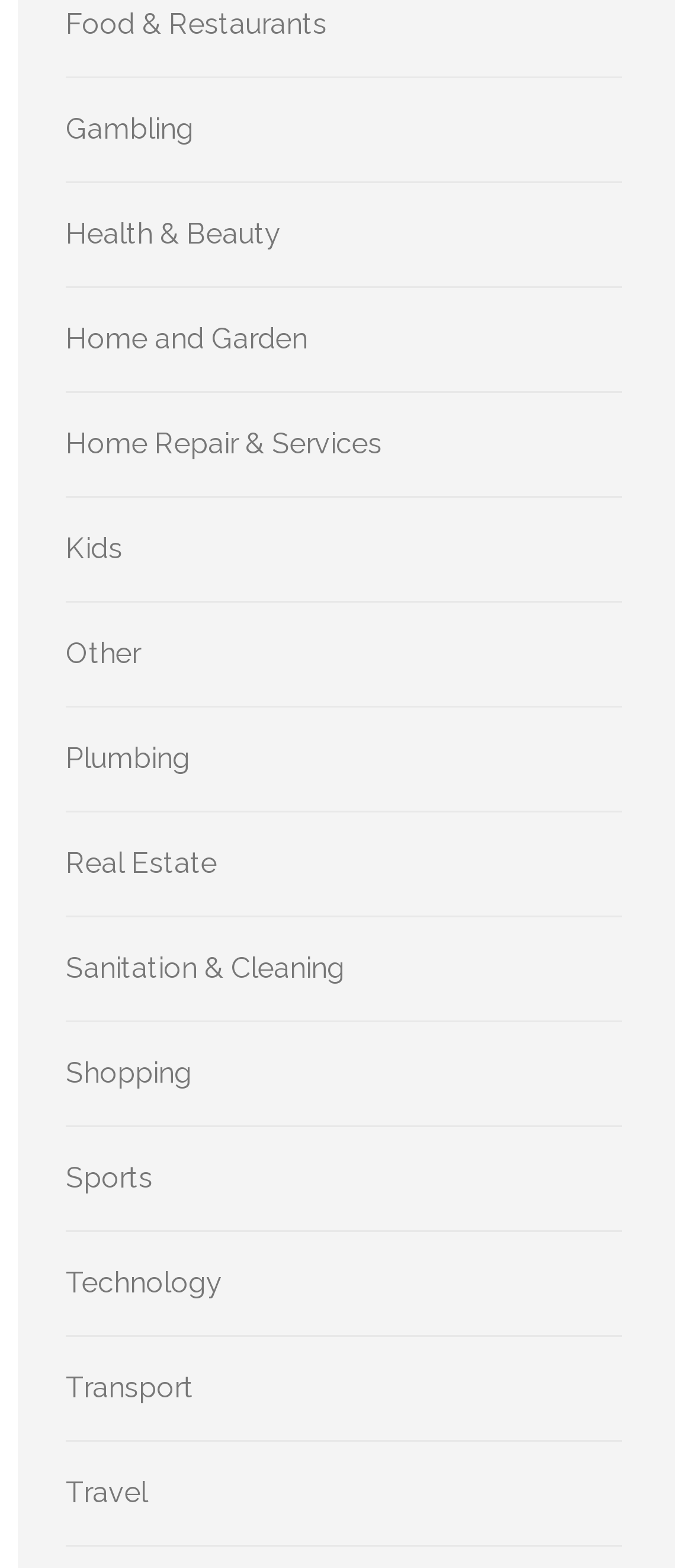Are there any categories related to technology?
Based on the visual, give a brief answer using one word or a short phrase.

Yes